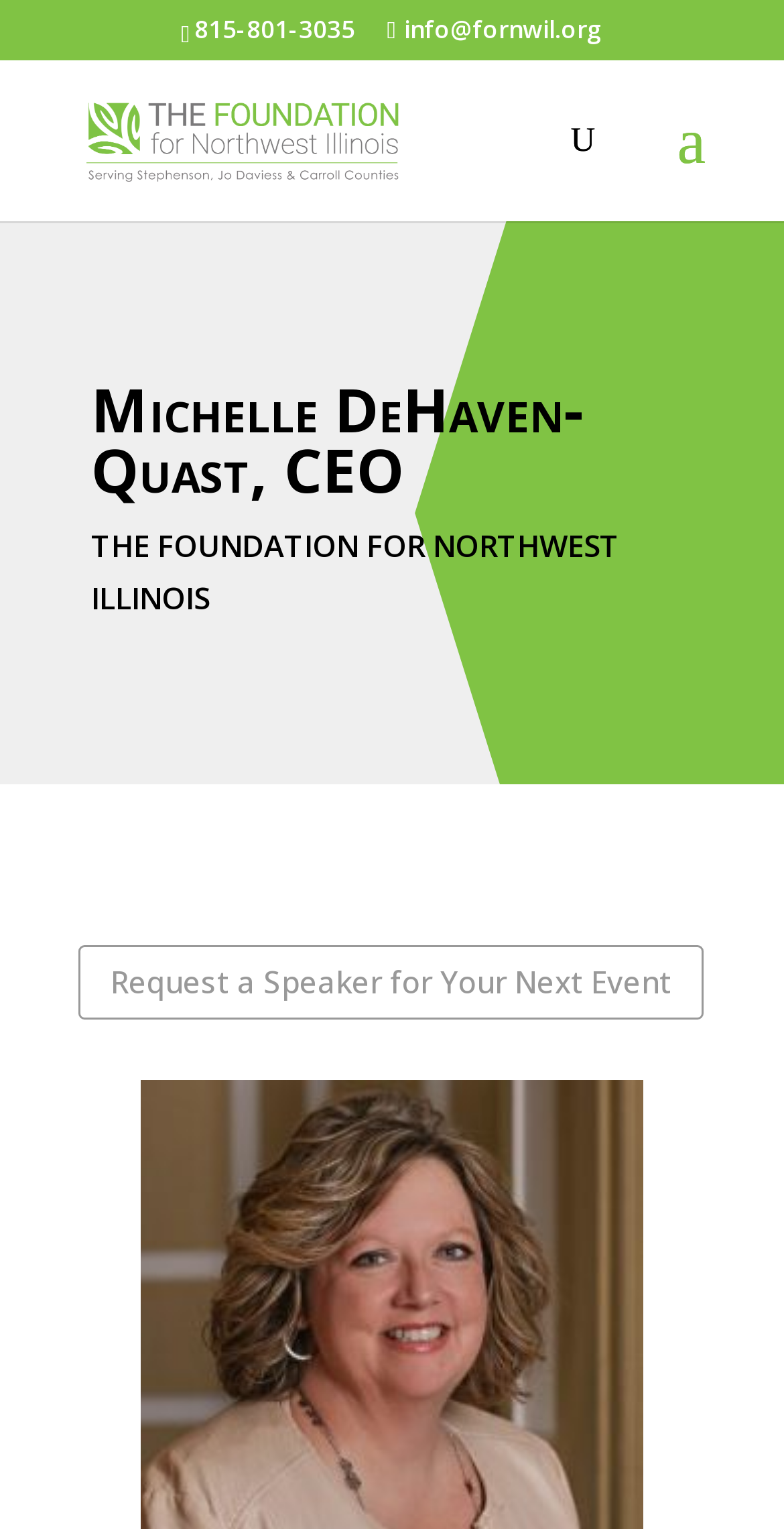What is the phone number of the foundation?
Utilize the image to construct a detailed and well-explained answer.

I found the phone number by looking at the static text element with the bounding box coordinates [0.247, 0.008, 0.453, 0.03] which contains the text '815-801-3035'.